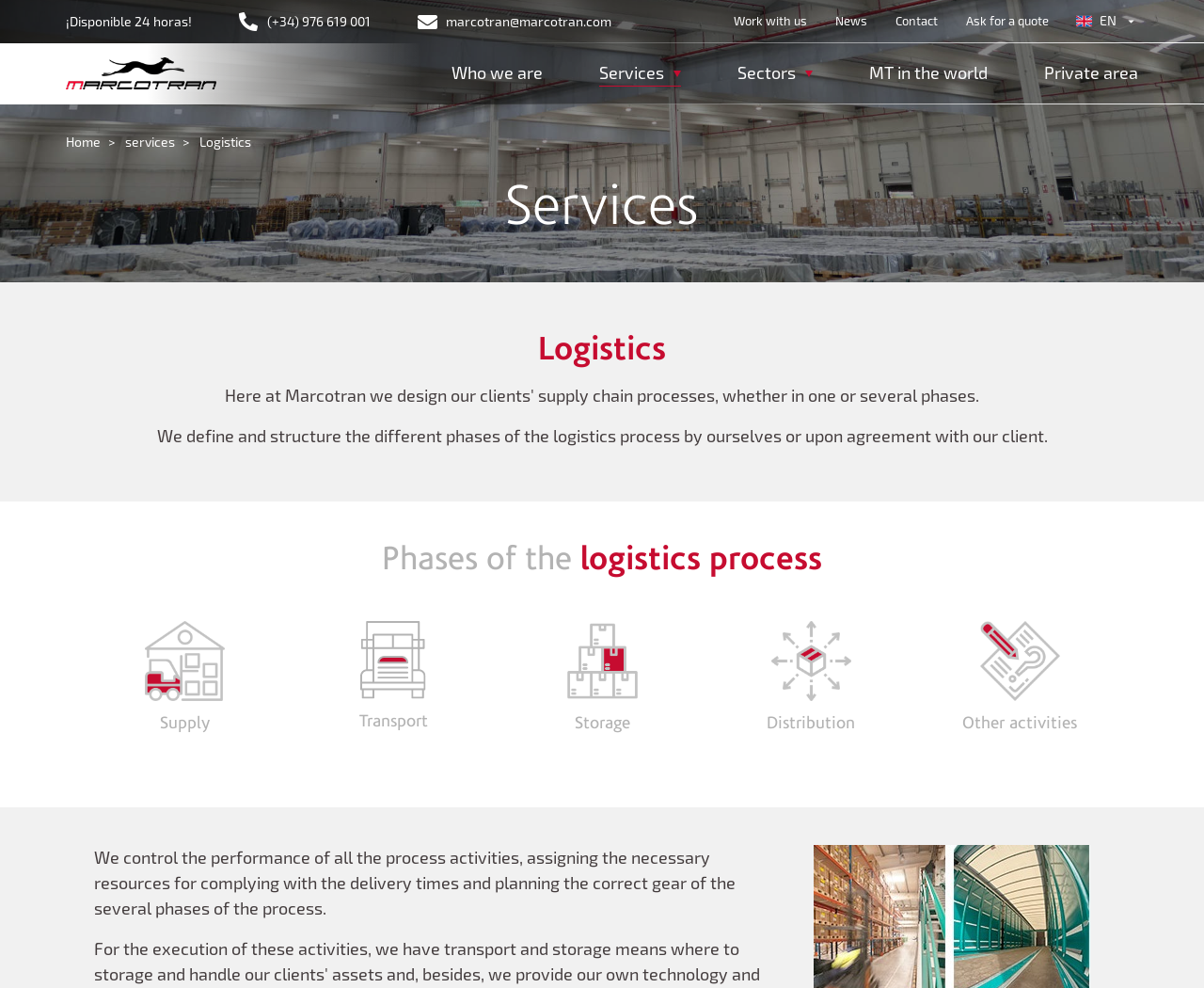Please identify the bounding box coordinates of the element that needs to be clicked to perform the following instruction: "Click the 'Home' link".

[0.055, 0.044, 0.322, 0.105]